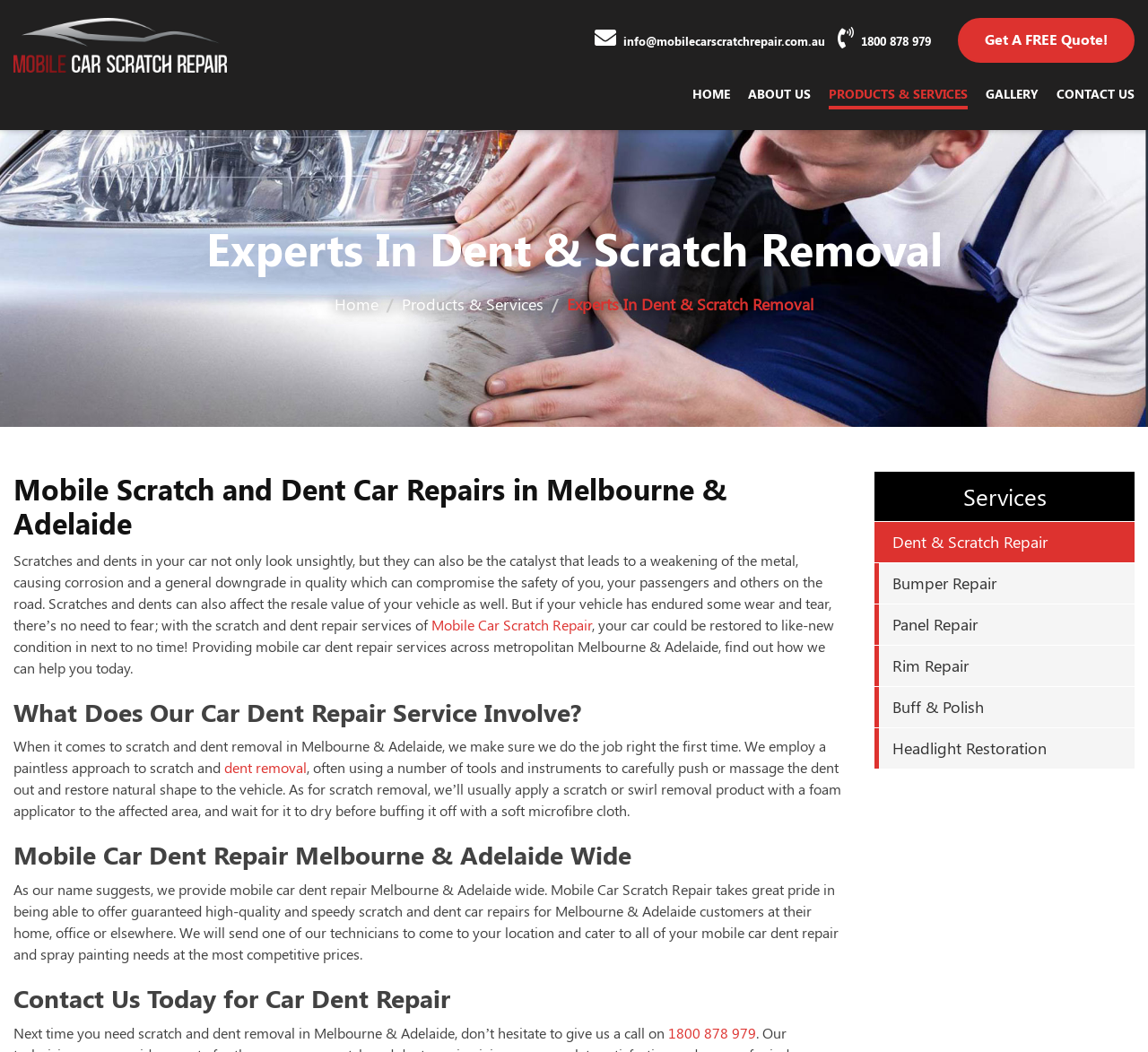Identify the bounding box coordinates for the UI element described as: "Headlight Restoration". The coordinates should be provided as four floats between 0 and 1: [left, top, right, bottom].

[0.762, 0.692, 0.988, 0.731]